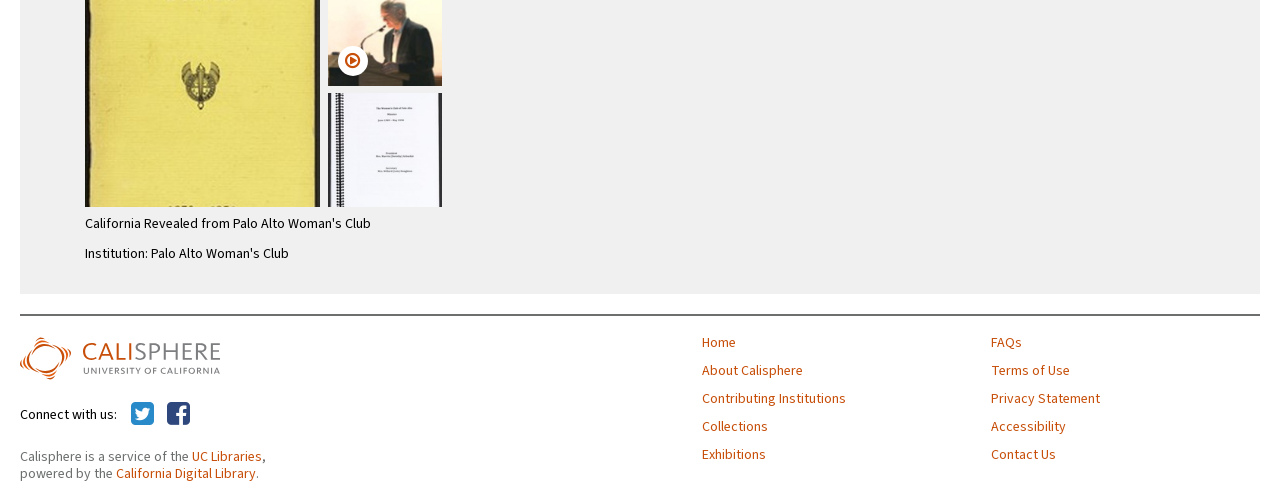How many social media platforms are mentioned?
Ensure your answer is thorough and detailed.

The webpage mentions two social media platforms, Twitter and Facebook, in the 'Connect with us:' section.